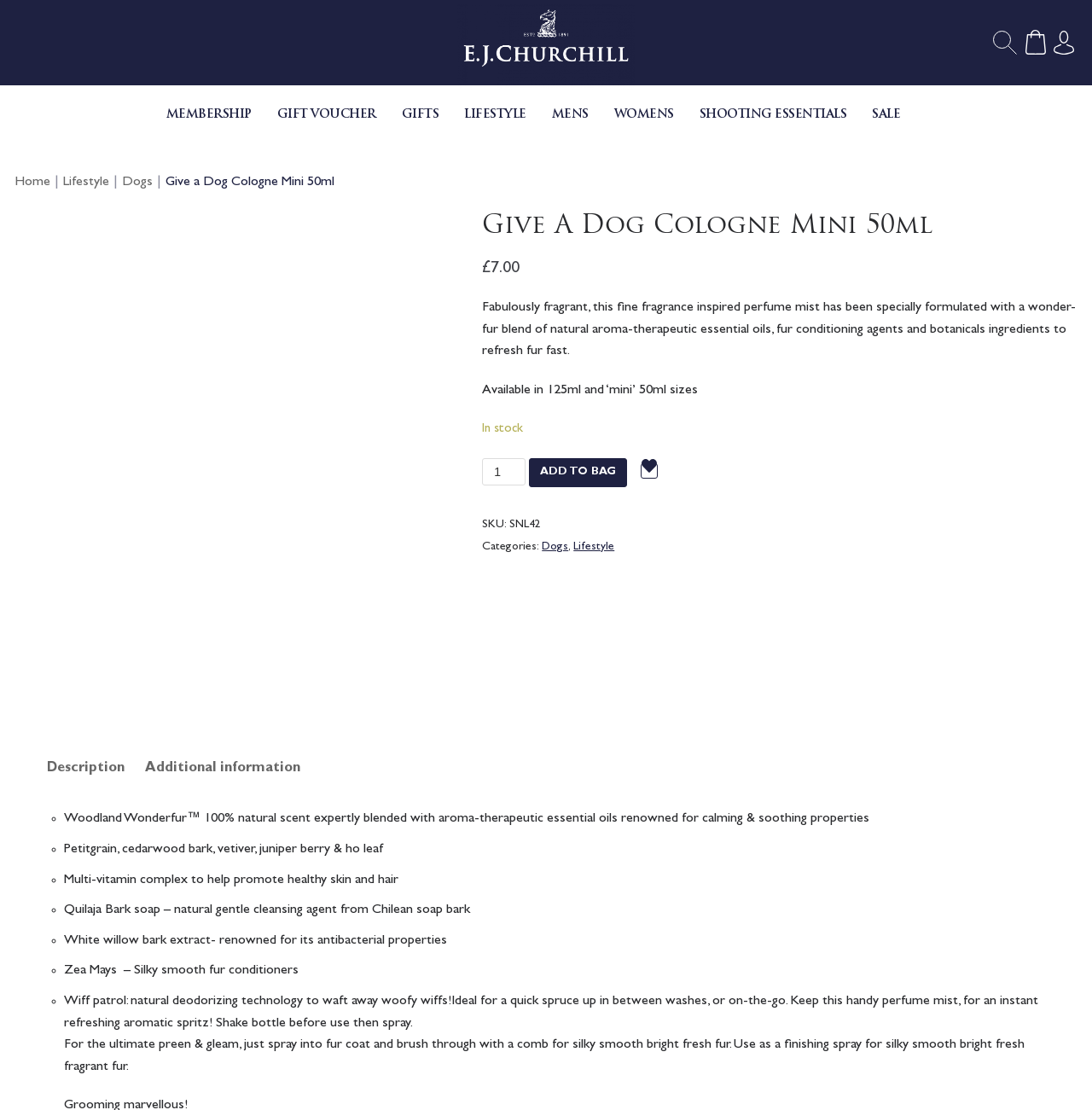What is the price of the Give a Dog Cologne Mini 50ml?
From the details in the image, answer the question comprehensively.

The price of the Give a Dog Cologne Mini 50ml is mentioned on the webpage as £7.00, which is displayed next to the product description.